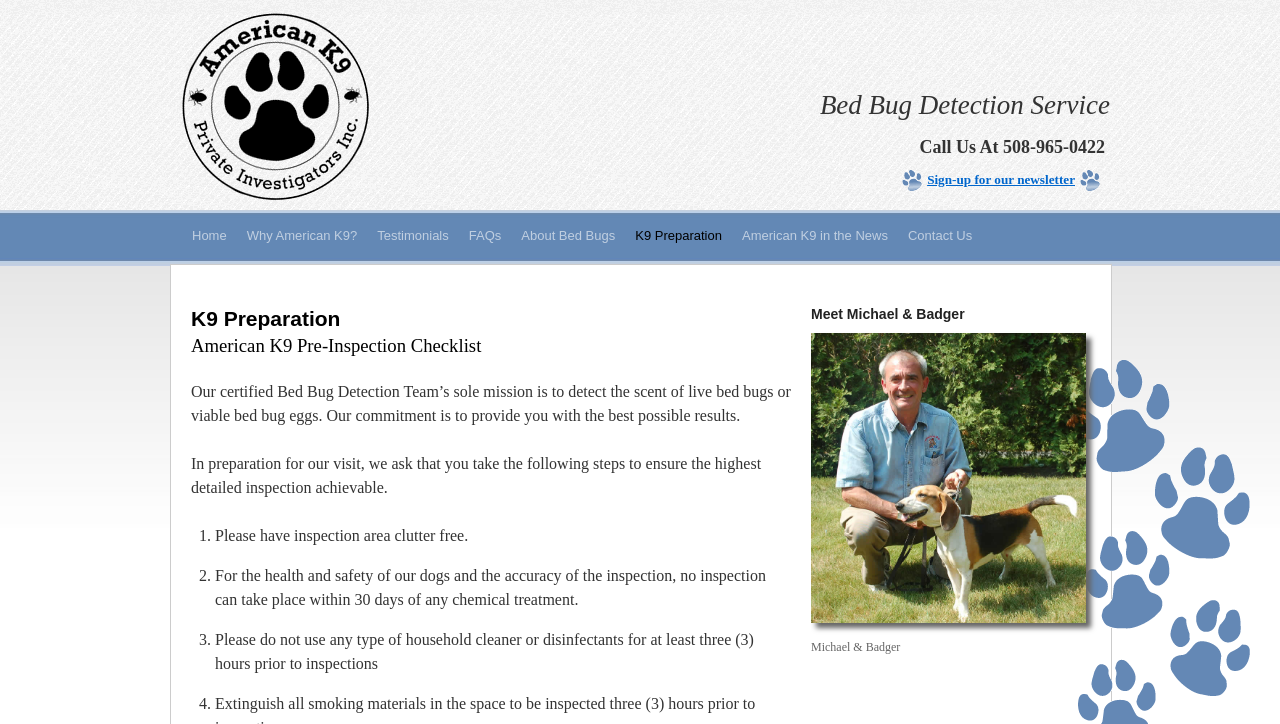Can you specify the bounding box coordinates of the area that needs to be clicked to fulfill the following instruction: "Call the phone number"?

[0.718, 0.189, 0.863, 0.217]